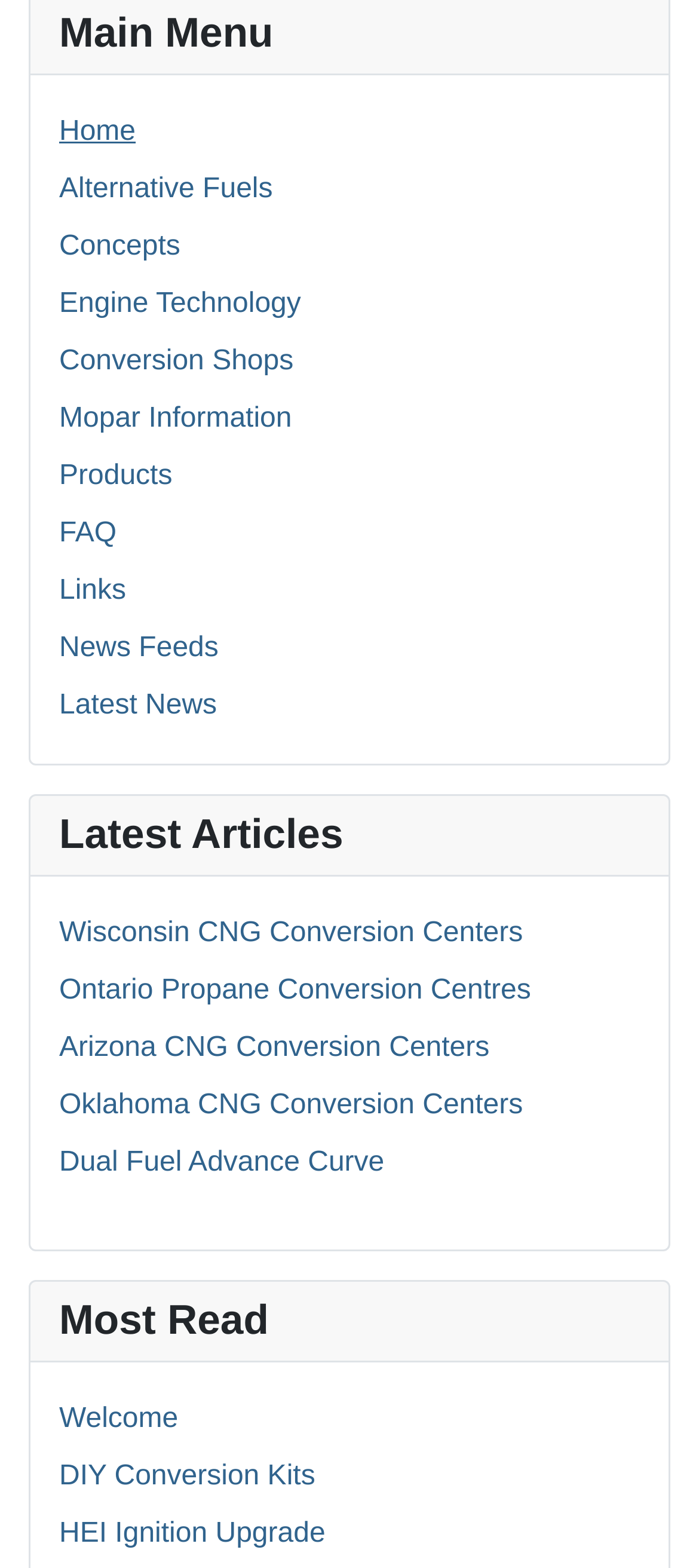Identify the bounding box coordinates necessary to click and complete the given instruction: "view latest news".

[0.085, 0.44, 0.31, 0.46]